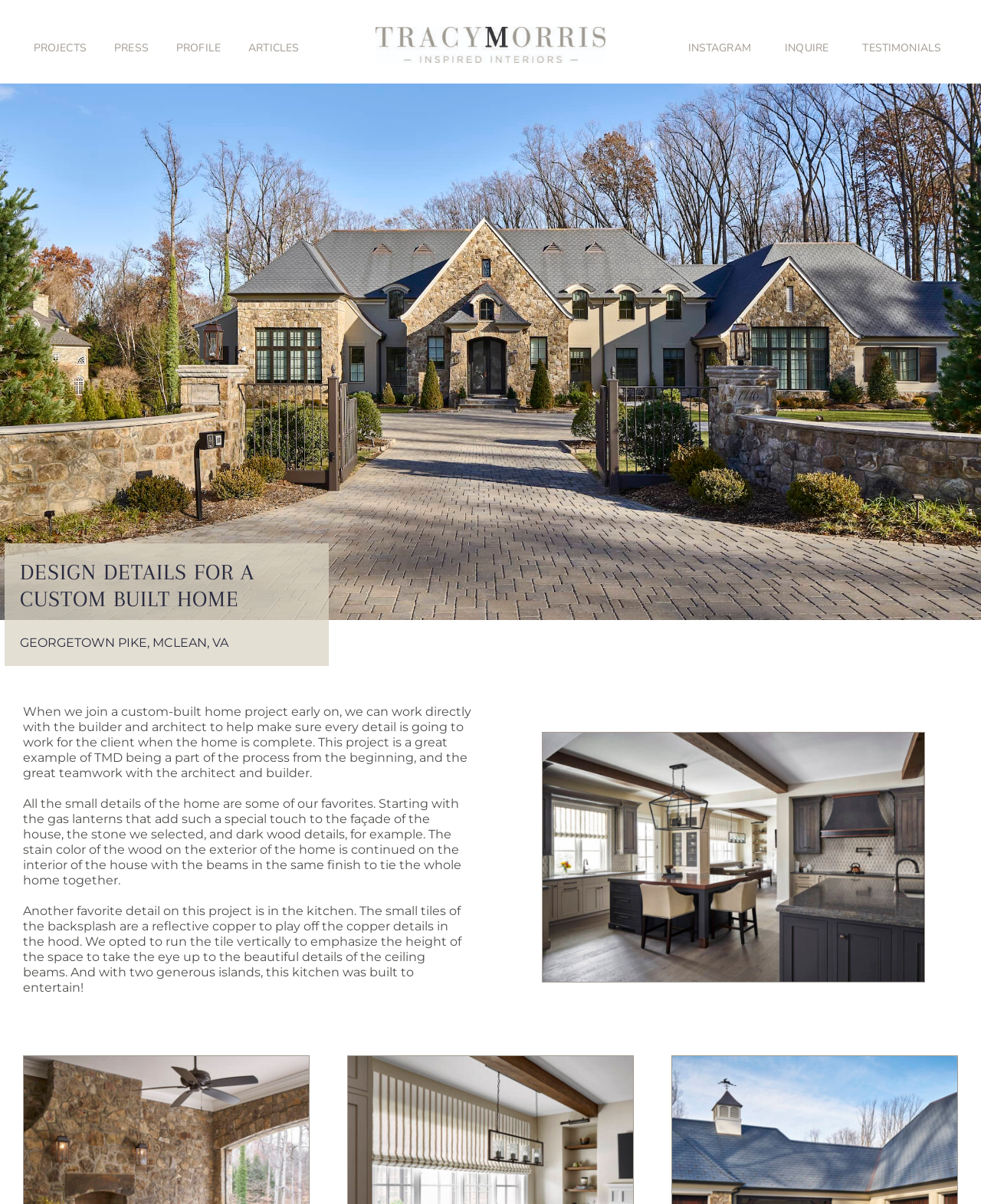Identify the bounding box coordinates for the region of the element that should be clicked to carry out the instruction: "Click on PROJECTS". The bounding box coordinates should be four float numbers between 0 and 1, i.e., [left, top, right, bottom].

[0.034, 0.032, 0.088, 0.048]